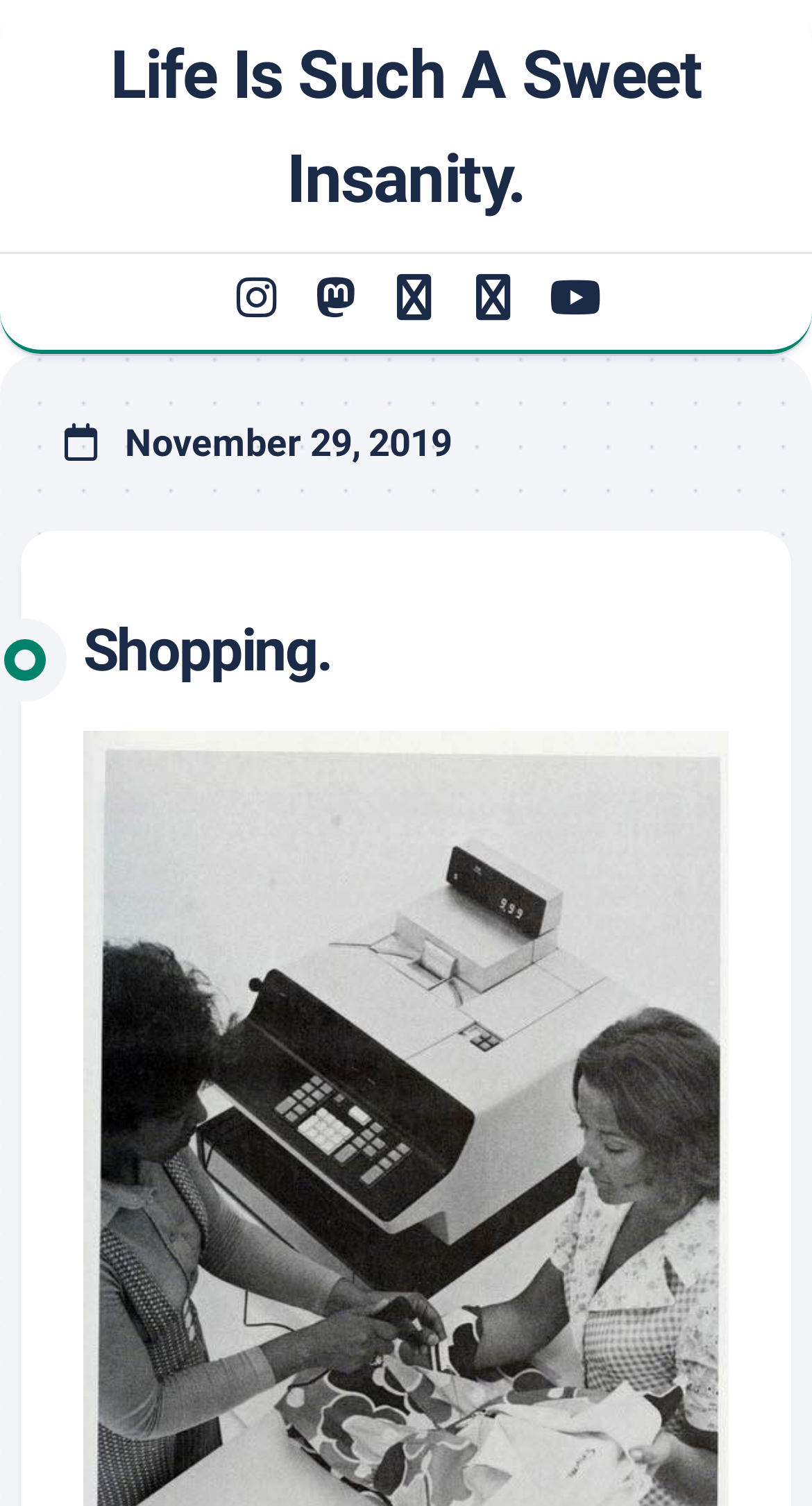What is the date mentioned on the webpage? Using the information from the screenshot, answer with a single word or phrase.

November 29, 2019